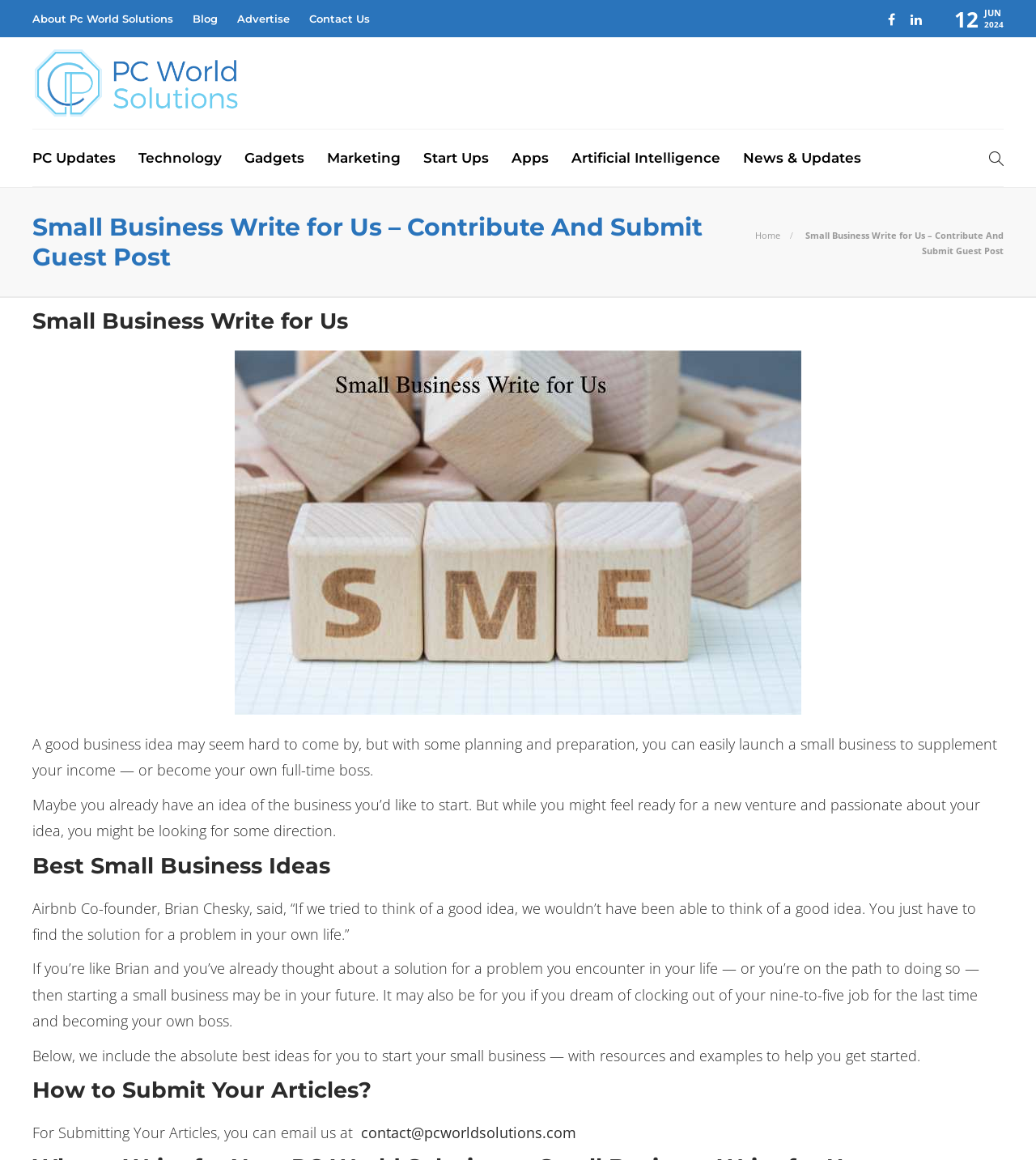Refer to the element description Gta 6 Police Chase Footage and identify the corresponding bounding box in the screenshot. Format the coordinates as (top-left x, top-left y, bottom-right x, bottom-right y) with values in the range of 0 to 1.

[0.434, 0.621, 0.645, 0.633]